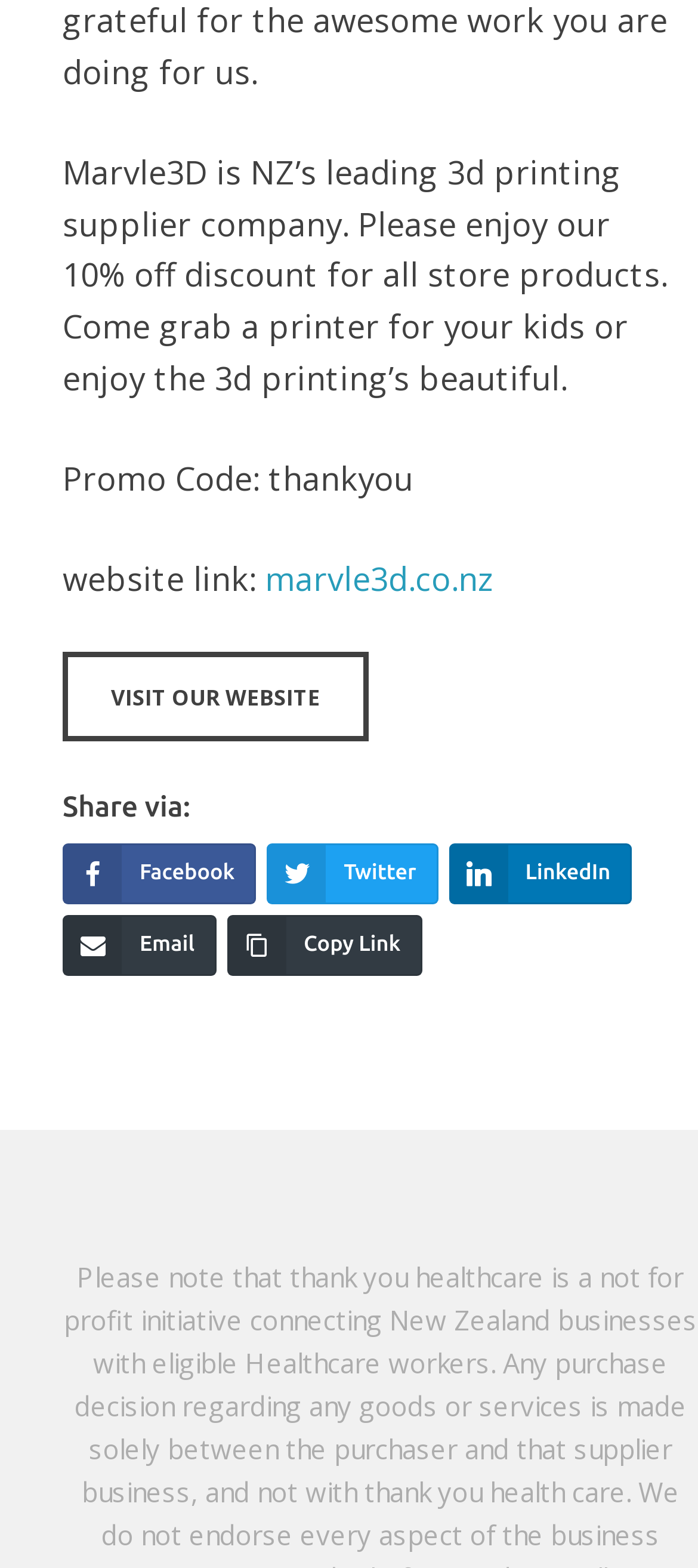What is the website link?
We need a detailed and meticulous answer to the question.

The website link can be found in the third line of text on the webpage, which says 'website link: ' followed by the actual link 'marvle3d.co.nz'.